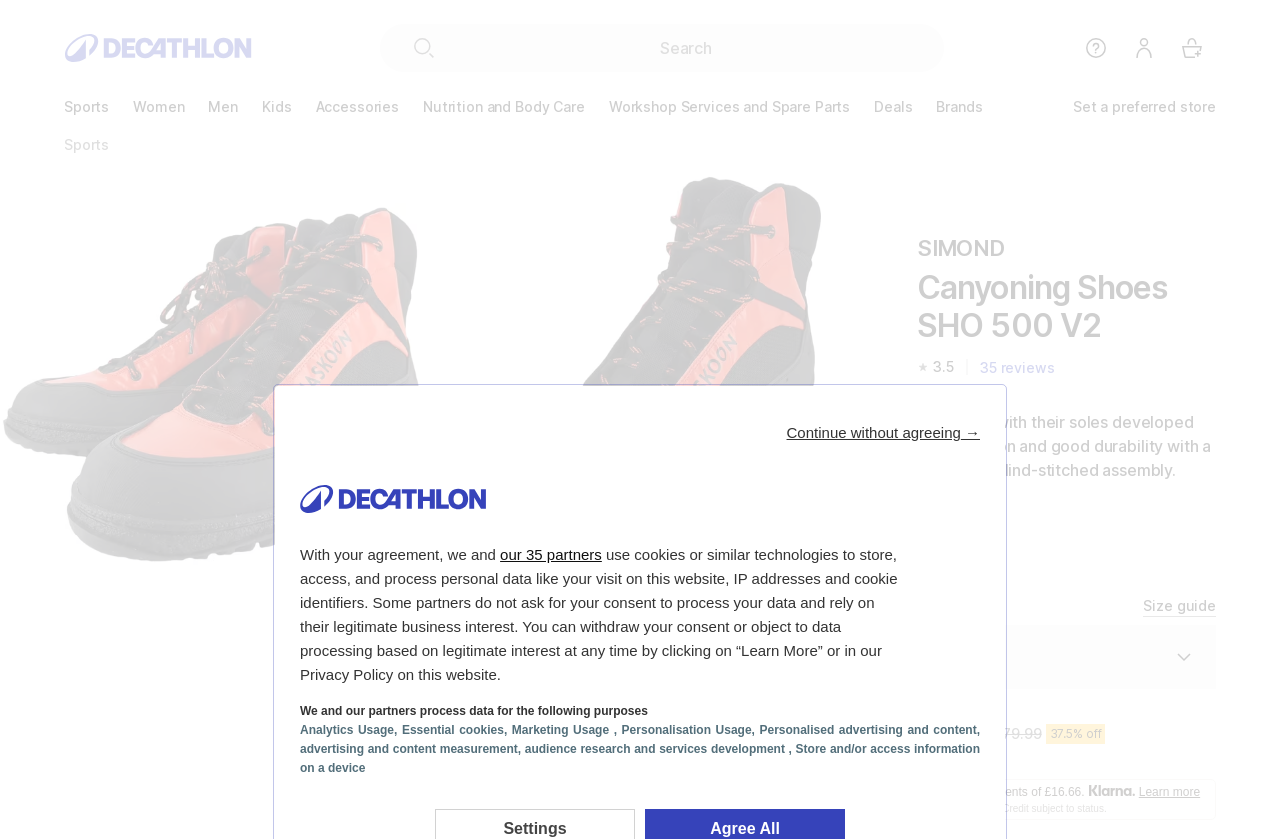By analyzing the image, answer the following question with a detailed response: What is the discount percentage of the canyoning shoes?

I inferred this answer by looking at the static text '37.5% off' located next to the original price '£79.99'.